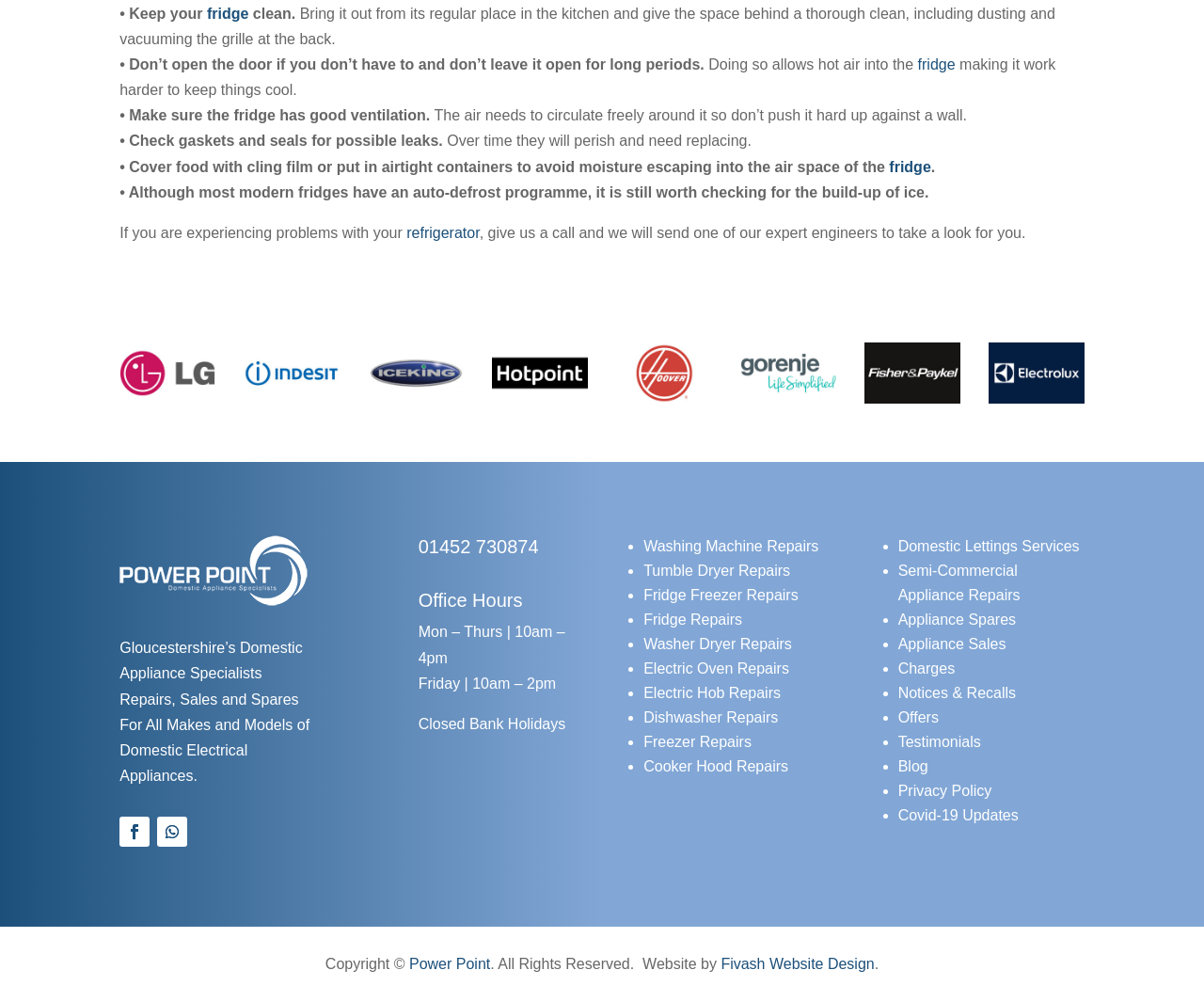Look at the image and give a detailed response to the following question: What types of appliances can be repaired?

The webpage lists various types of domestic appliances that can be repaired, including washing machines, tumble dryers, fridges, freezers, electric ovens, and dishwashers, among others. This suggests that the company offers repair services for a wide range of domestic appliances.